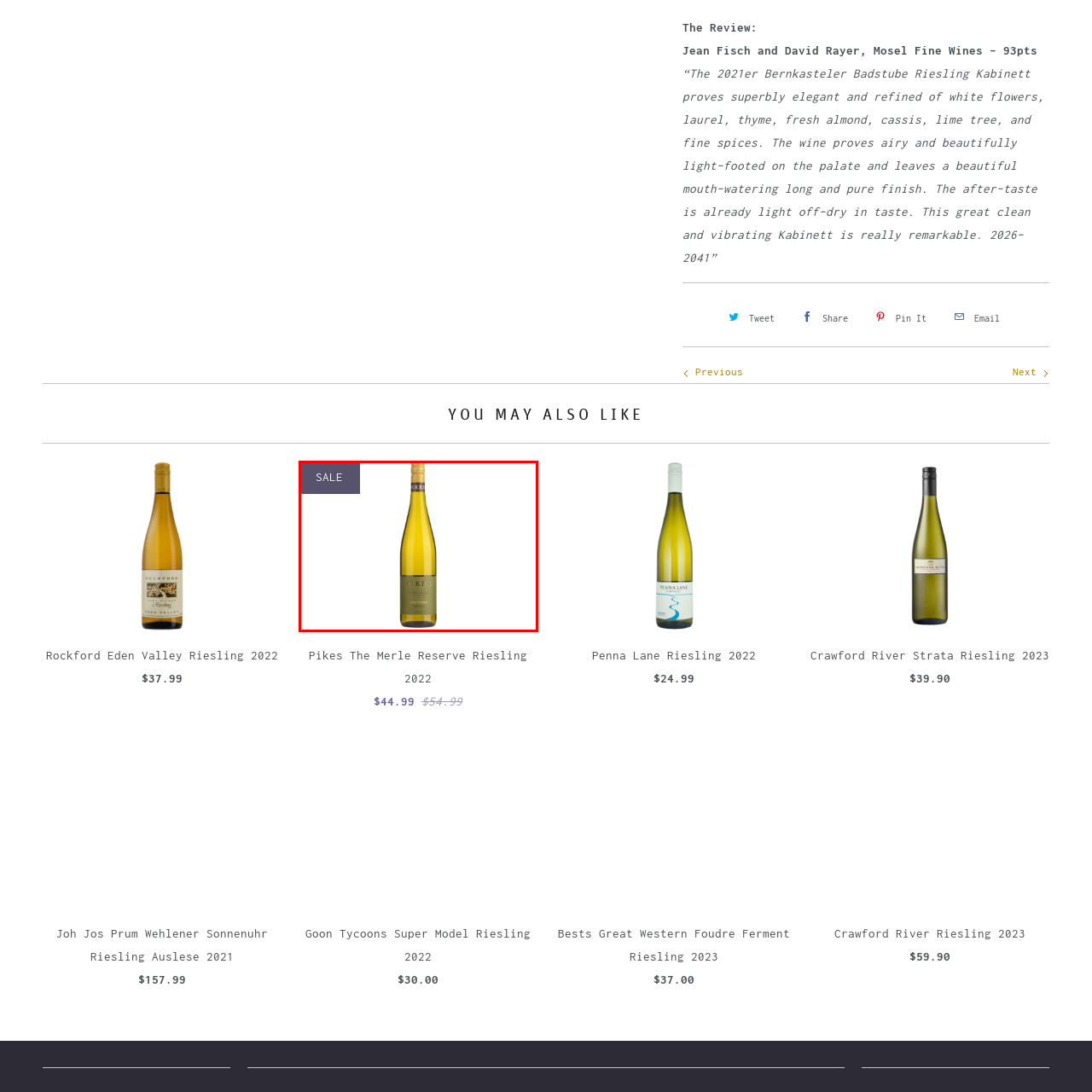What is the original price of the wine?
Pay attention to the image part enclosed by the red bounding box and answer the question using a single word or a short phrase.

$54.99